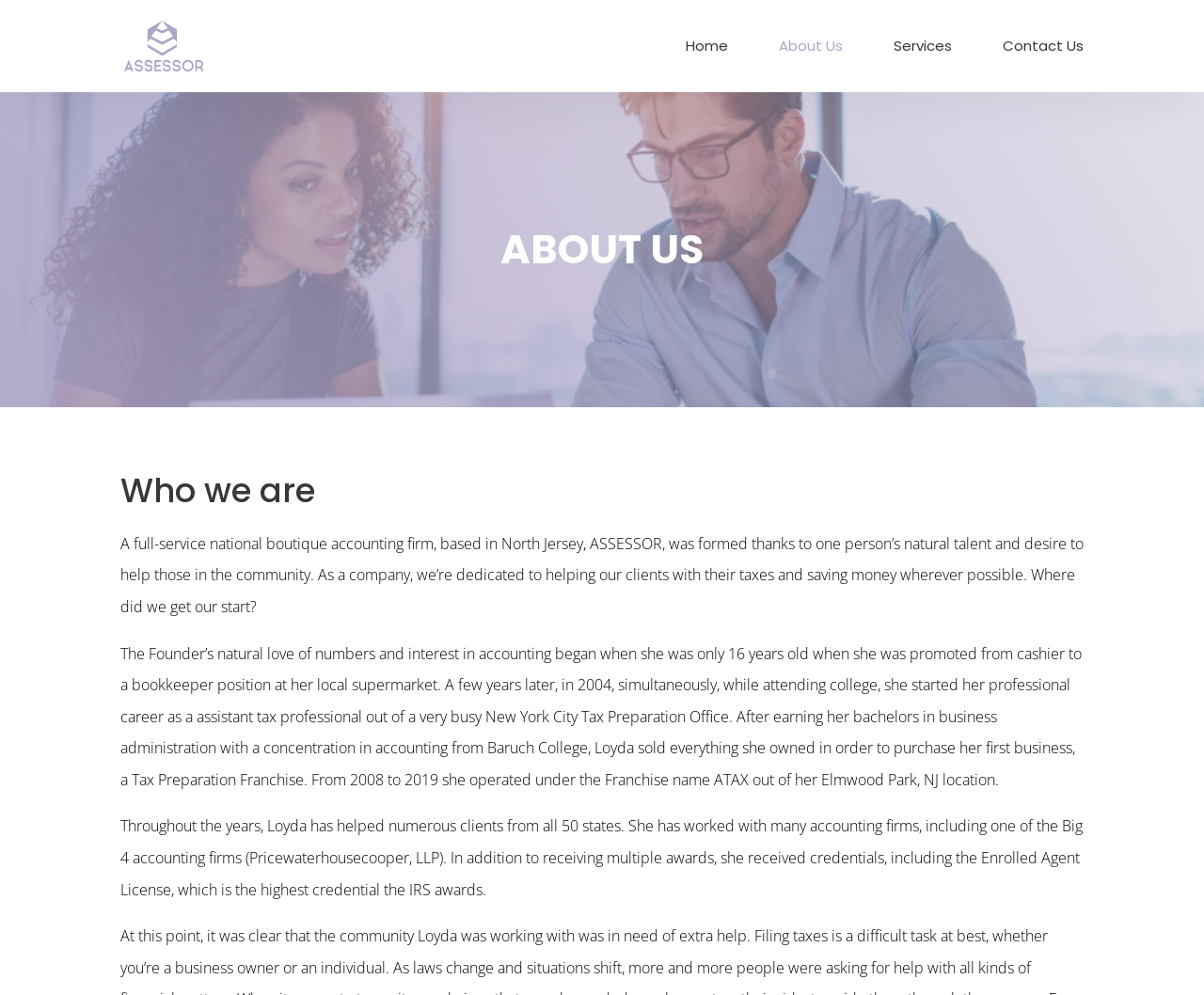What is the name of the company? Please answer the question using a single word or phrase based on the image.

Assessor